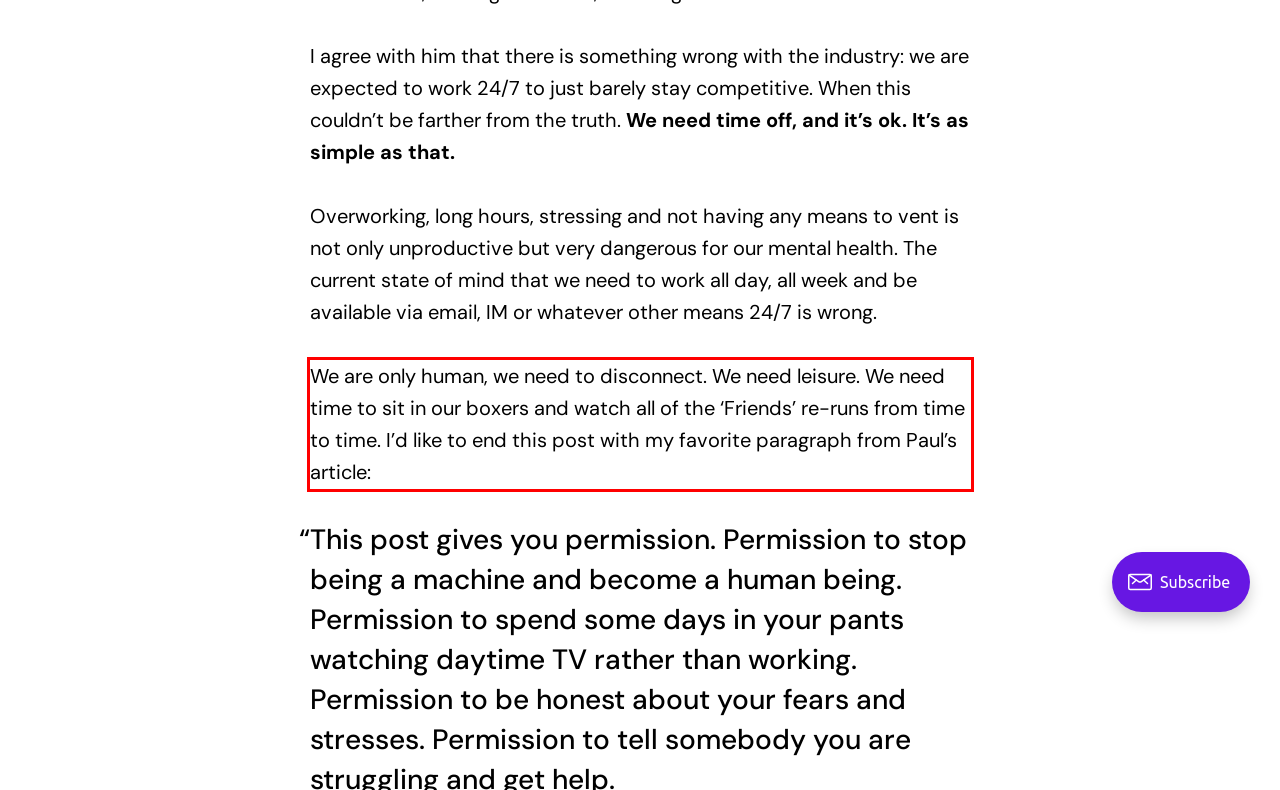Please examine the screenshot of the webpage and read the text present within the red rectangle bounding box.

We are only human, we need to disconnect. We need leisure. We need time to sit in our boxers and watch all of the ‘Friends’ re-runs from time to time. I’d like to end this post with my favorite paragraph from Paul’s article: